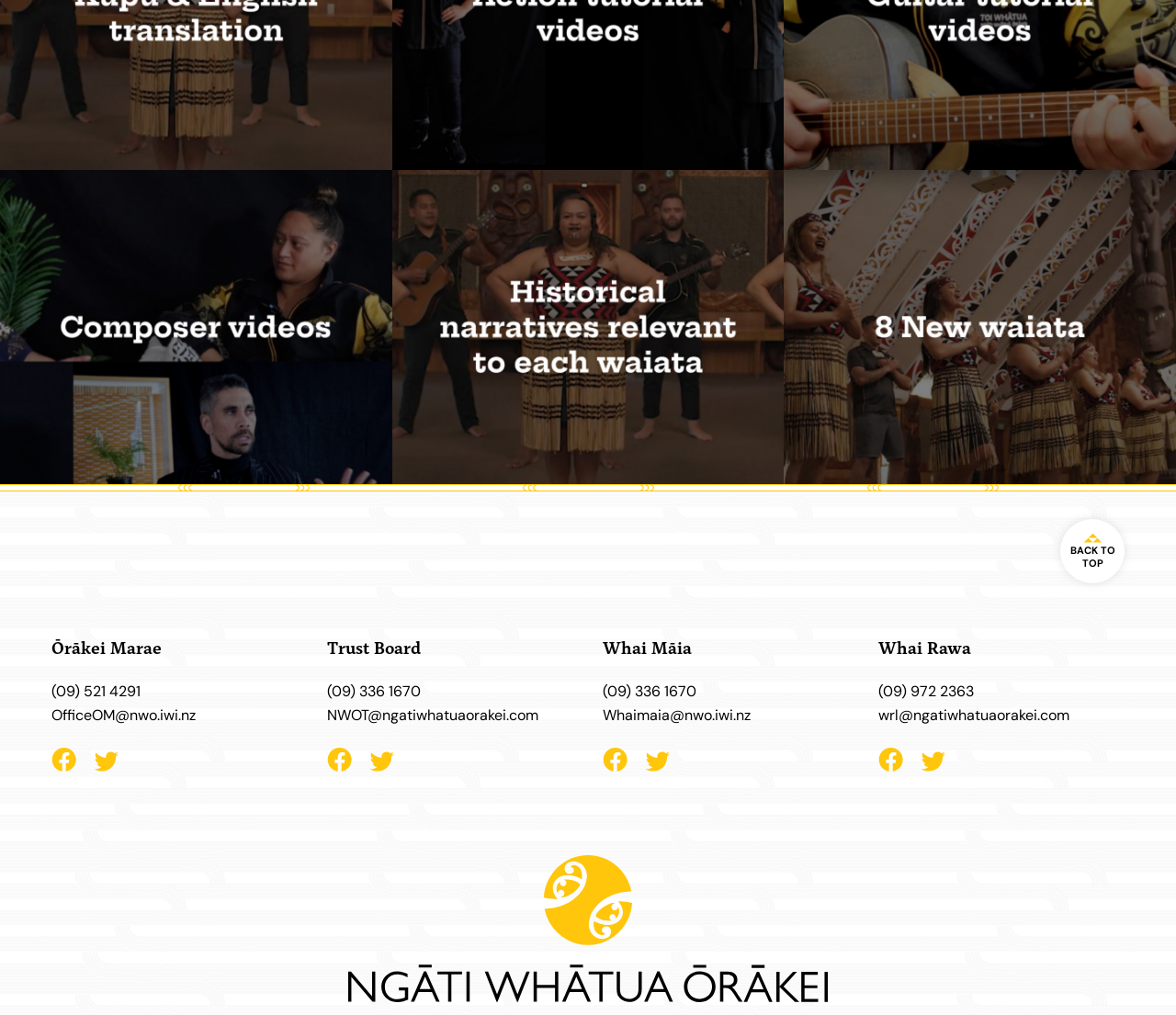Pinpoint the bounding box coordinates of the clickable area needed to execute the instruction: "Check the Twitter page of Whai Māia". The coordinates should be specified as four float numbers between 0 and 1, i.e., [left, top, right, bottom].

[0.548, 0.74, 0.57, 0.76]